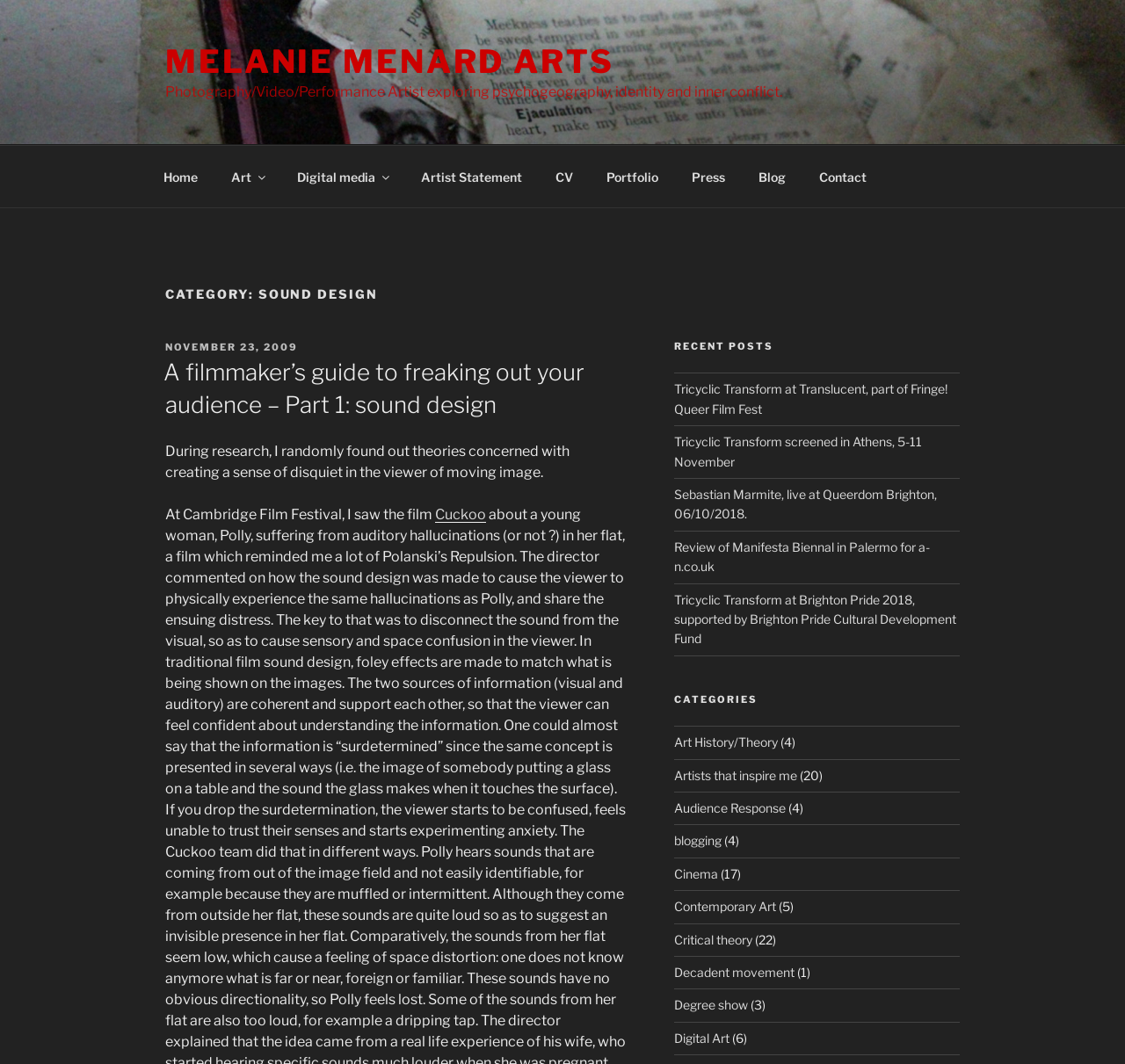Please identify the bounding box coordinates of the region to click in order to complete the task: "Explore the 'Art' category". The coordinates must be four float numbers between 0 and 1, specified as [left, top, right, bottom].

[0.191, 0.146, 0.248, 0.186]